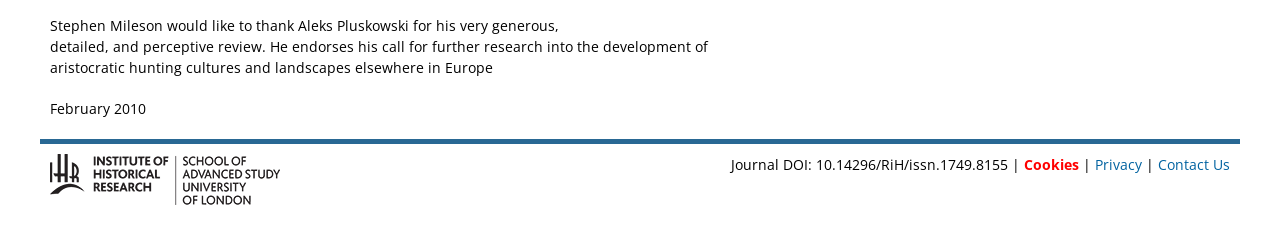Please provide a brief answer to the question using only one word or phrase: 
What is the DOI of the journal?

10.14296/RiH/issn.1749.8155